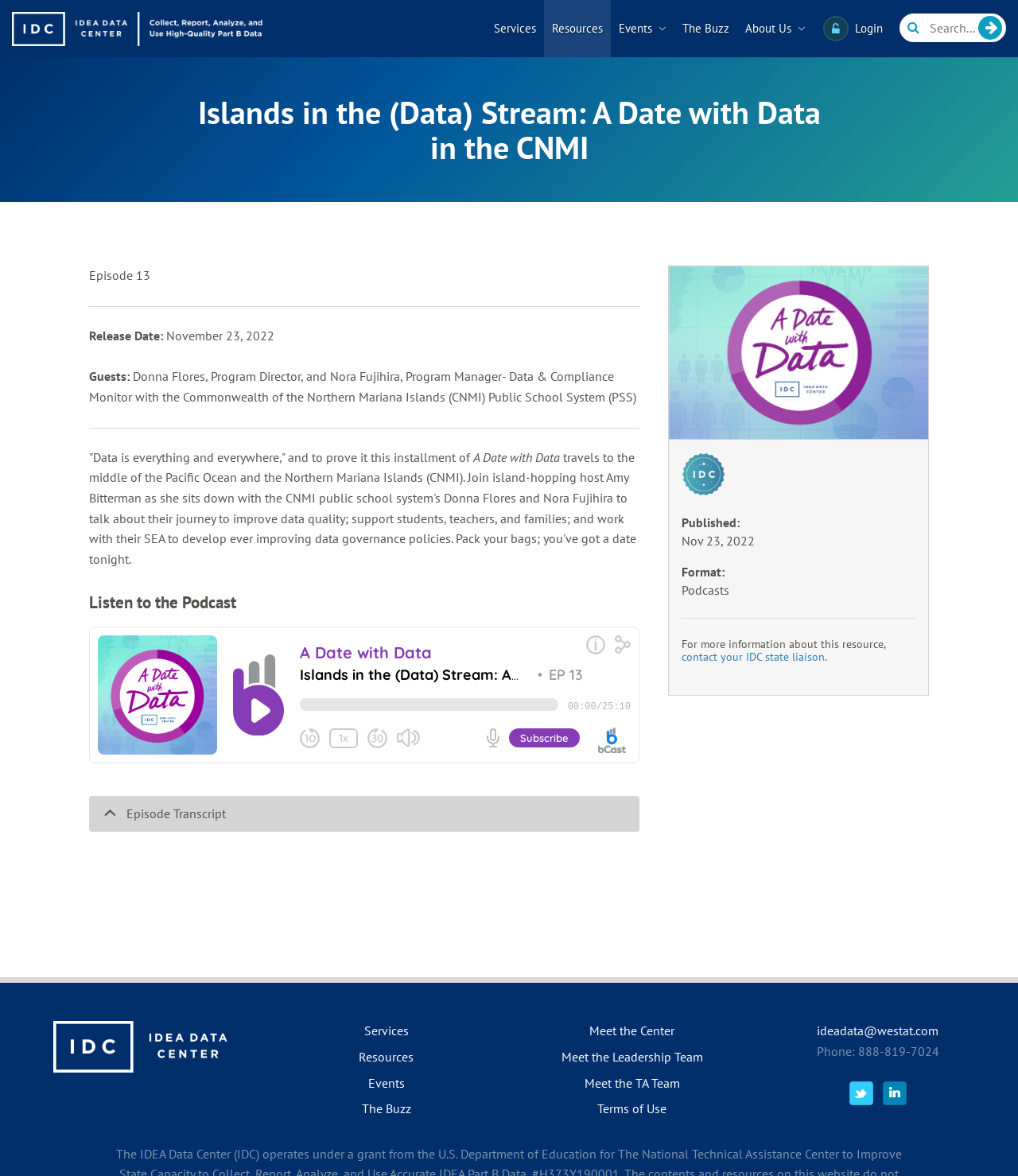Please specify the bounding box coordinates for the clickable region that will help you carry out the instruction: "Listen to the podcast".

[0.088, 0.502, 0.628, 0.533]